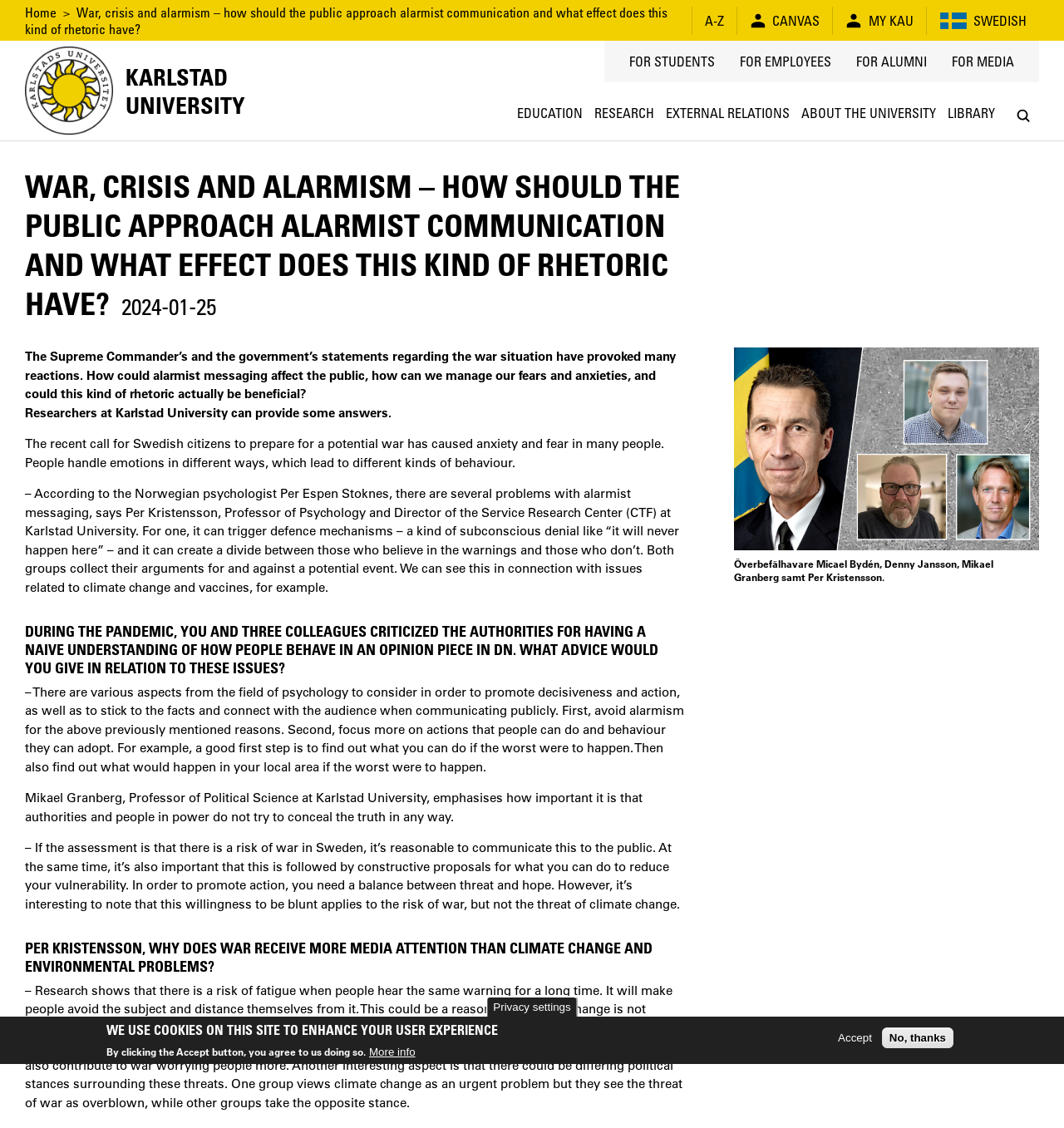Find the bounding box coordinates of the element's region that should be clicked in order to follow the given instruction: "Go to 'FOR STUDENTS' page". The coordinates should consist of four float numbers between 0 and 1, i.e., [left, top, right, bottom].

[0.591, 0.047, 0.672, 0.062]